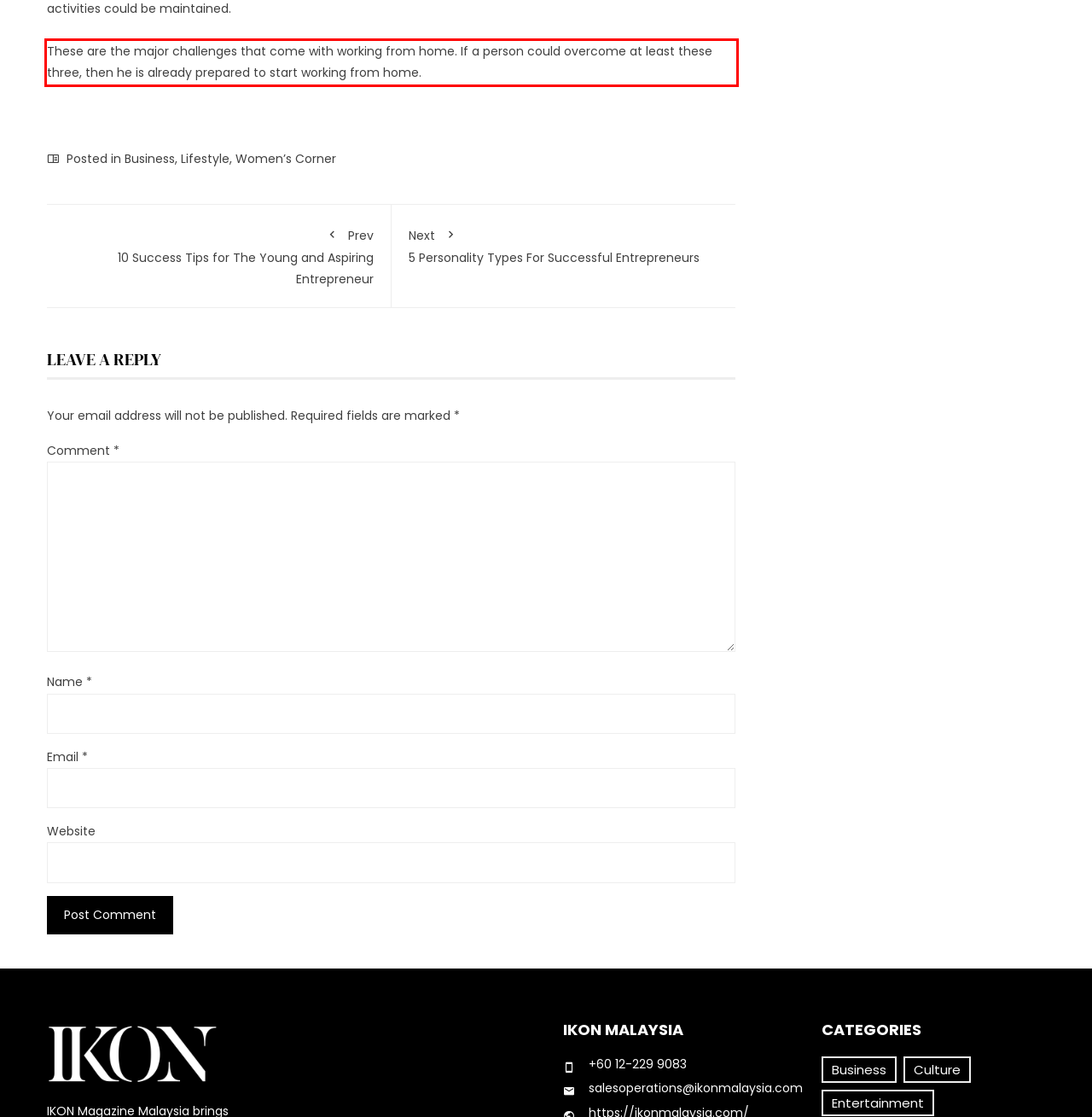Within the screenshot of the webpage, there is a red rectangle. Please recognize and generate the text content inside this red bounding box.

These are the major challenges that come with working from home. If a person could overcome at least these three, then he is already prepared to start working from home.